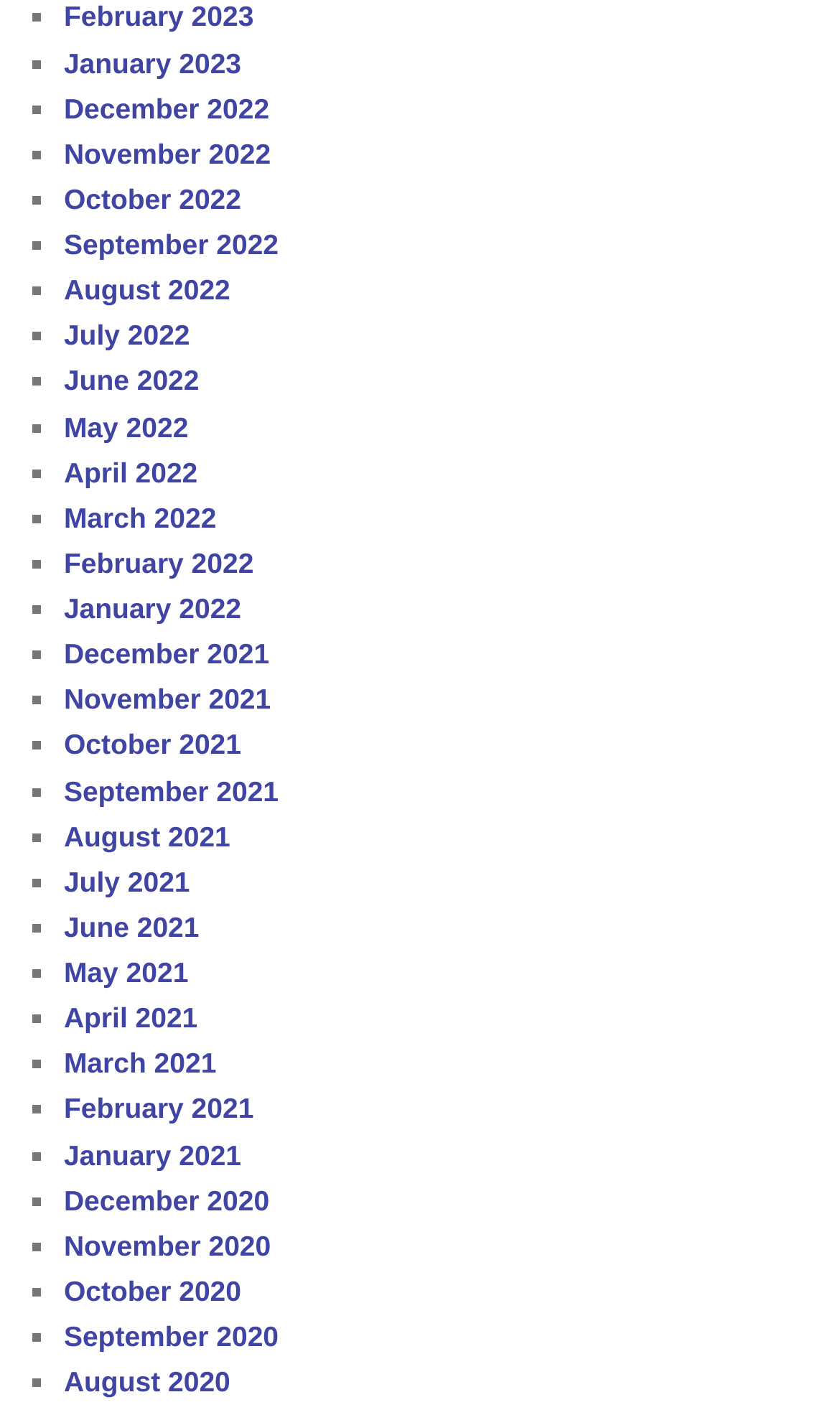Please determine the bounding box coordinates for the element that should be clicked to follow these instructions: "View December 2020".

[0.076, 0.837, 0.321, 0.859]